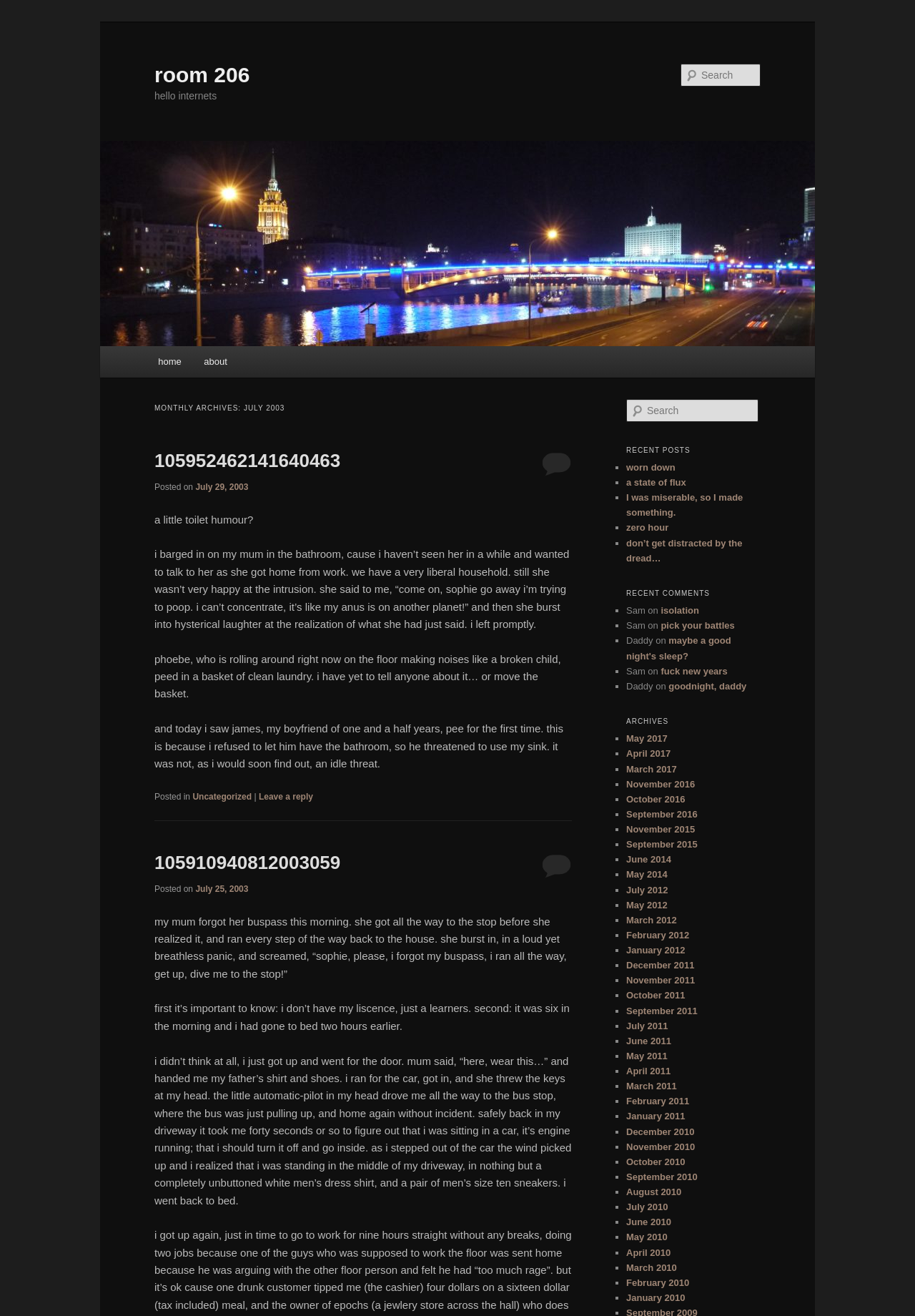Please specify the bounding box coordinates of the region to click in order to perform the following instruction: "Search for something".

[0.744, 0.048, 0.831, 0.066]